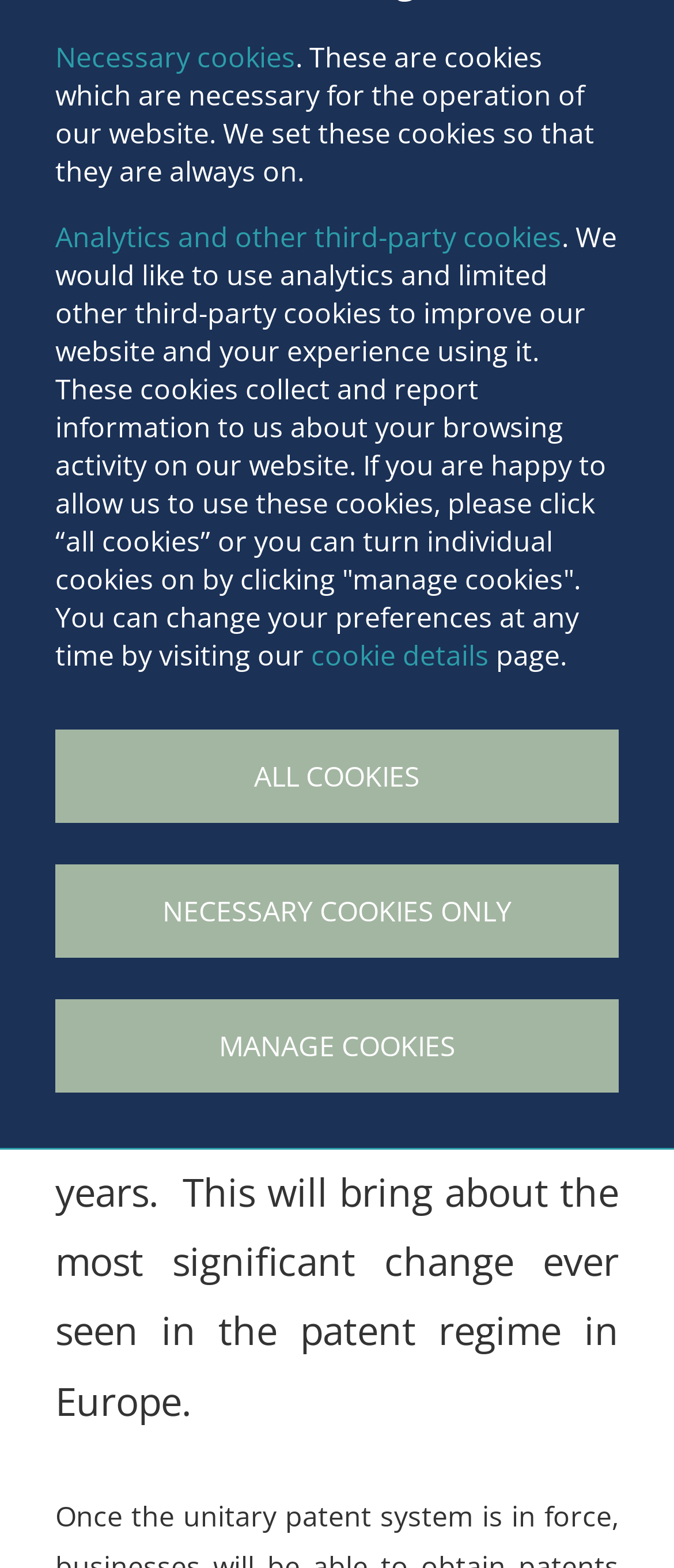For the following element description, predict the bounding box coordinates in the format (top-left x, top-left y, bottom-right x, bottom-right y). All values should be floating point numbers between 0 and 1. Description: Stevens & Bolton LLP

[0.062, 0.022, 0.779, 0.055]